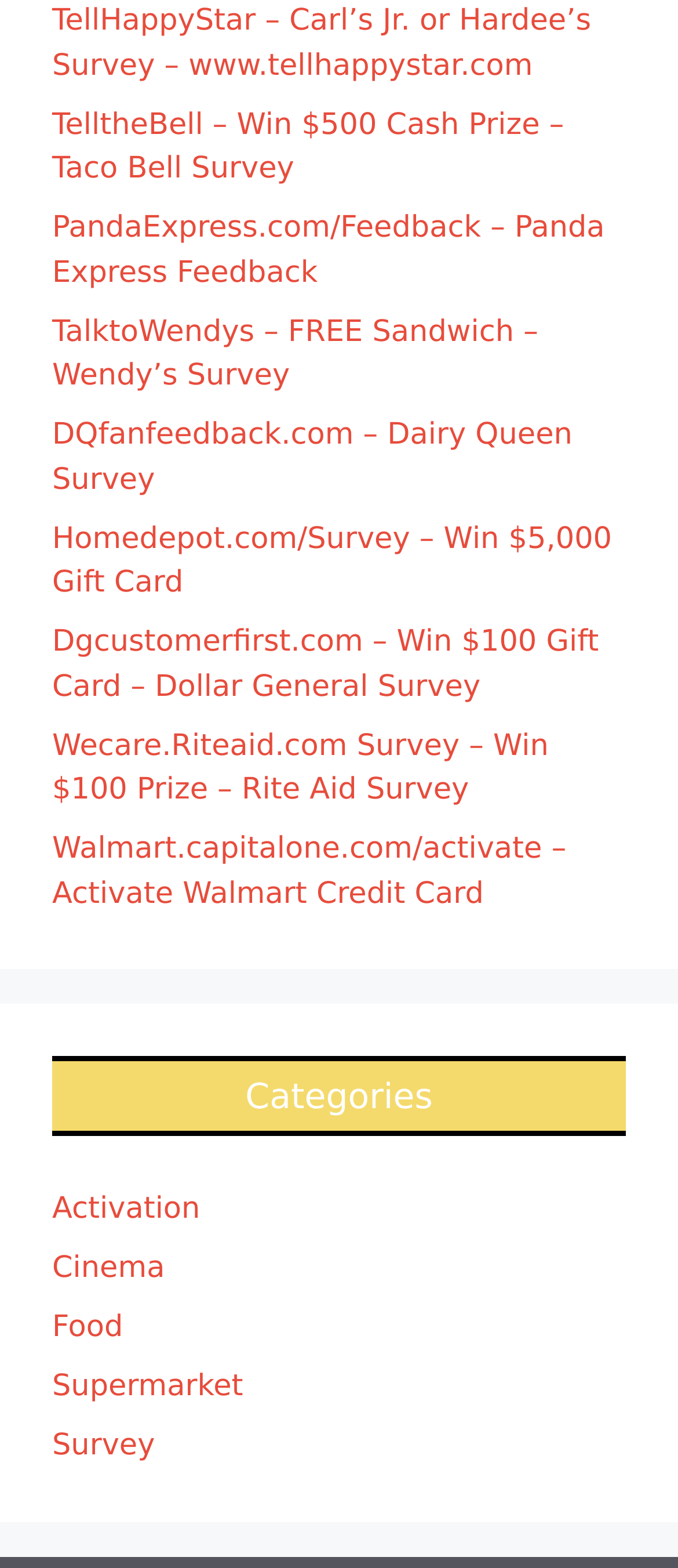Using the description: "Supermarket", identify the bounding box of the corresponding UI element in the screenshot.

[0.077, 0.873, 0.359, 0.896]